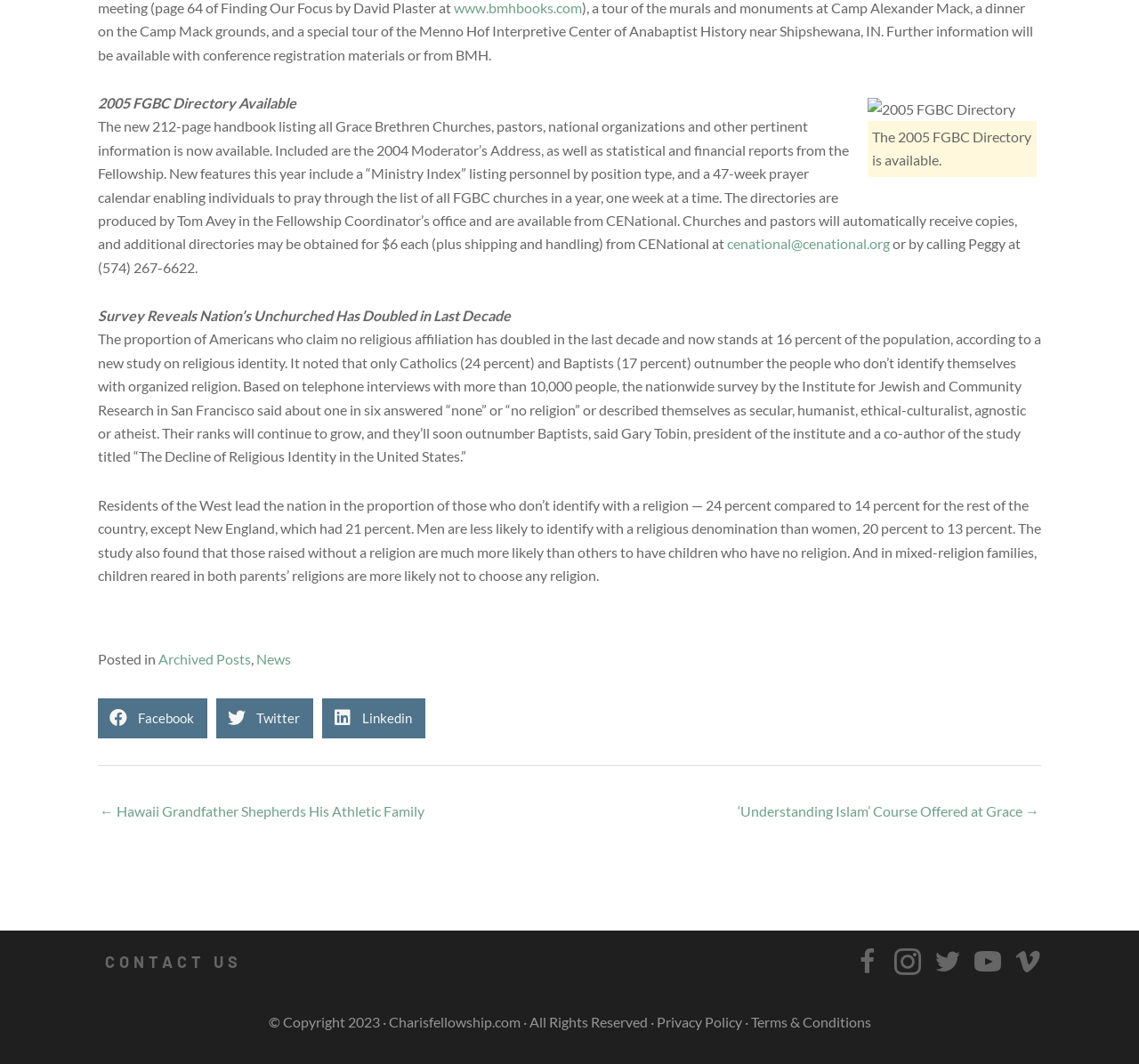Using the provided description: "CONTACT US", find the bounding box coordinates of the corresponding UI element. The output should be four float numbers between 0 and 1, in the format [left, top, right, bottom].

[0.086, 0.883, 0.219, 0.925]